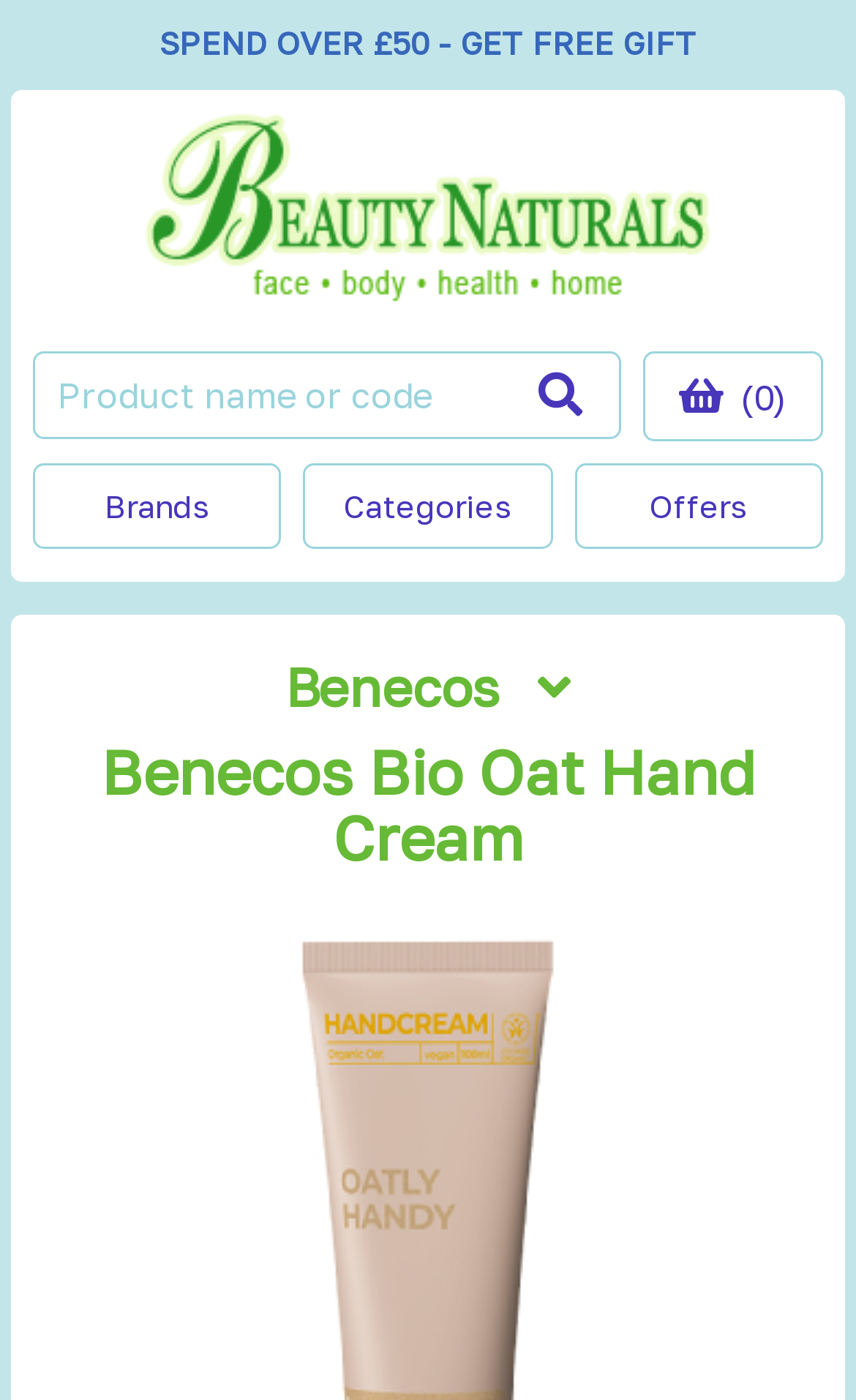Please specify the bounding box coordinates of the clickable section necessary to execute the following command: "Search for a product".

[0.054, 0.259, 0.6, 0.306]